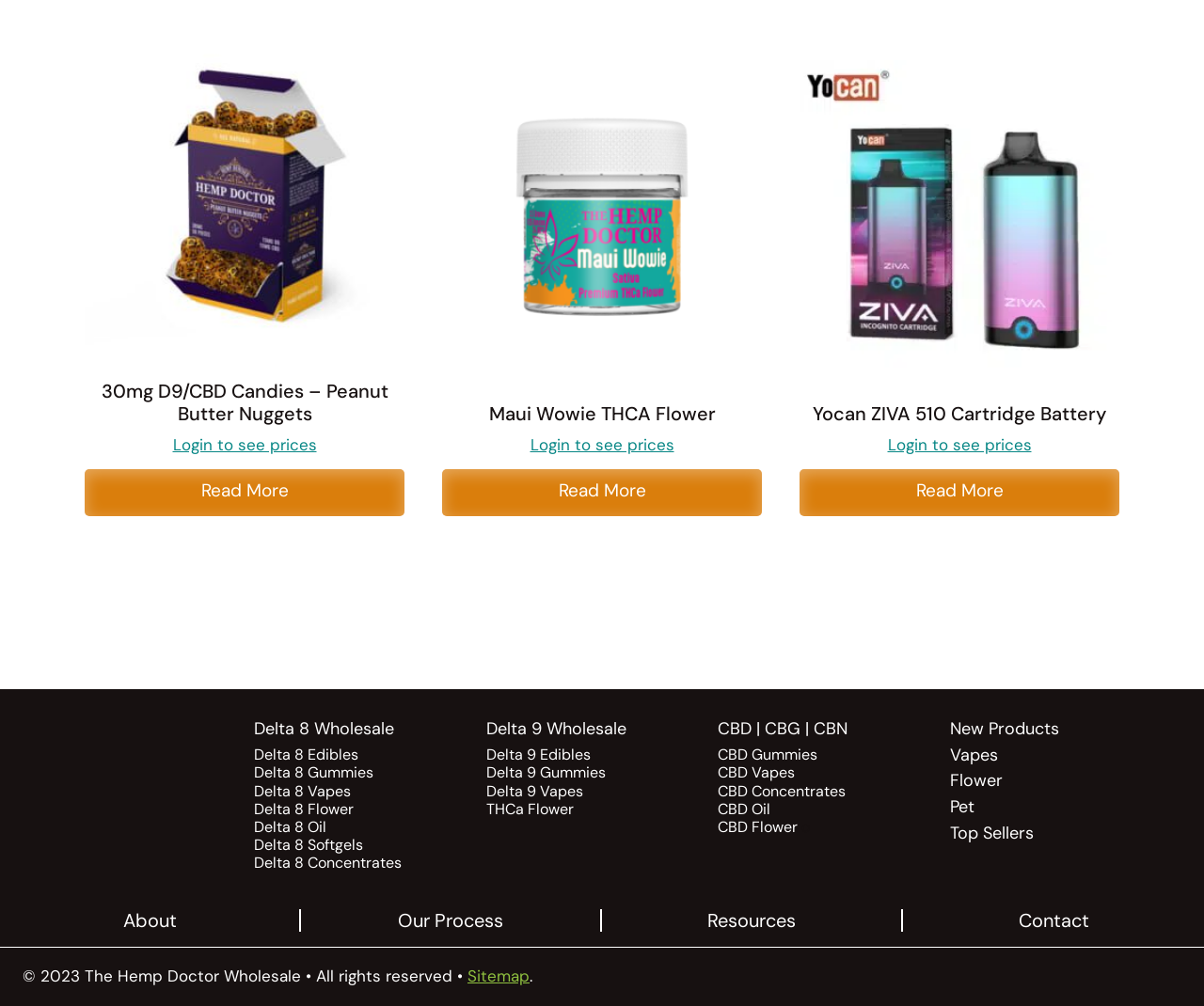Find and indicate the bounding box coordinates of the region you should select to follow the given instruction: "Visit About page".

[0.102, 0.903, 0.146, 0.928]